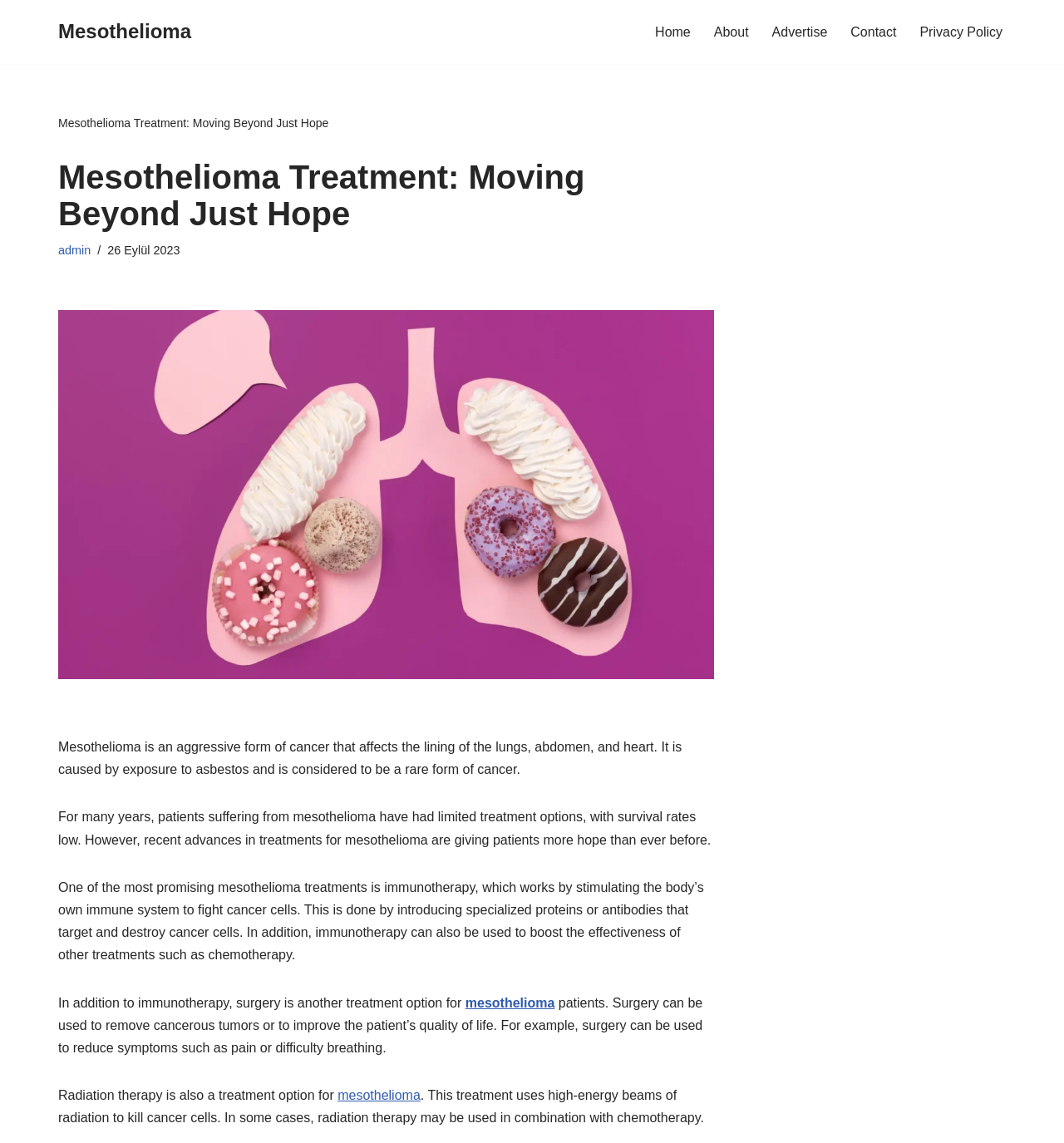Please identify the bounding box coordinates for the region that you need to click to follow this instruction: "Go to the 'Home' page".

[0.616, 0.018, 0.649, 0.038]